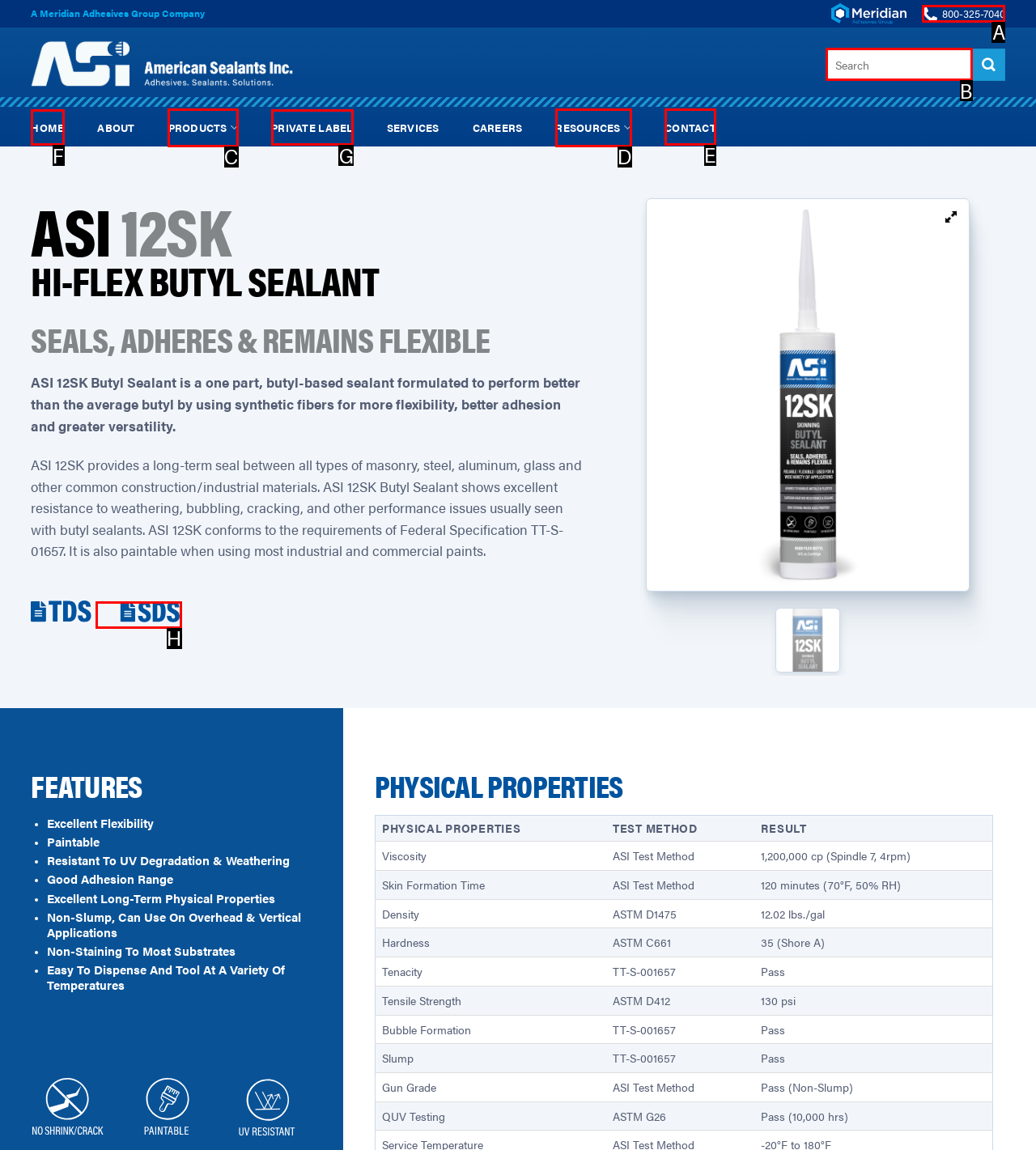Determine the HTML element to be clicked to complete the task: Click the 'CONTACT' link. Answer by giving the letter of the selected option.

E